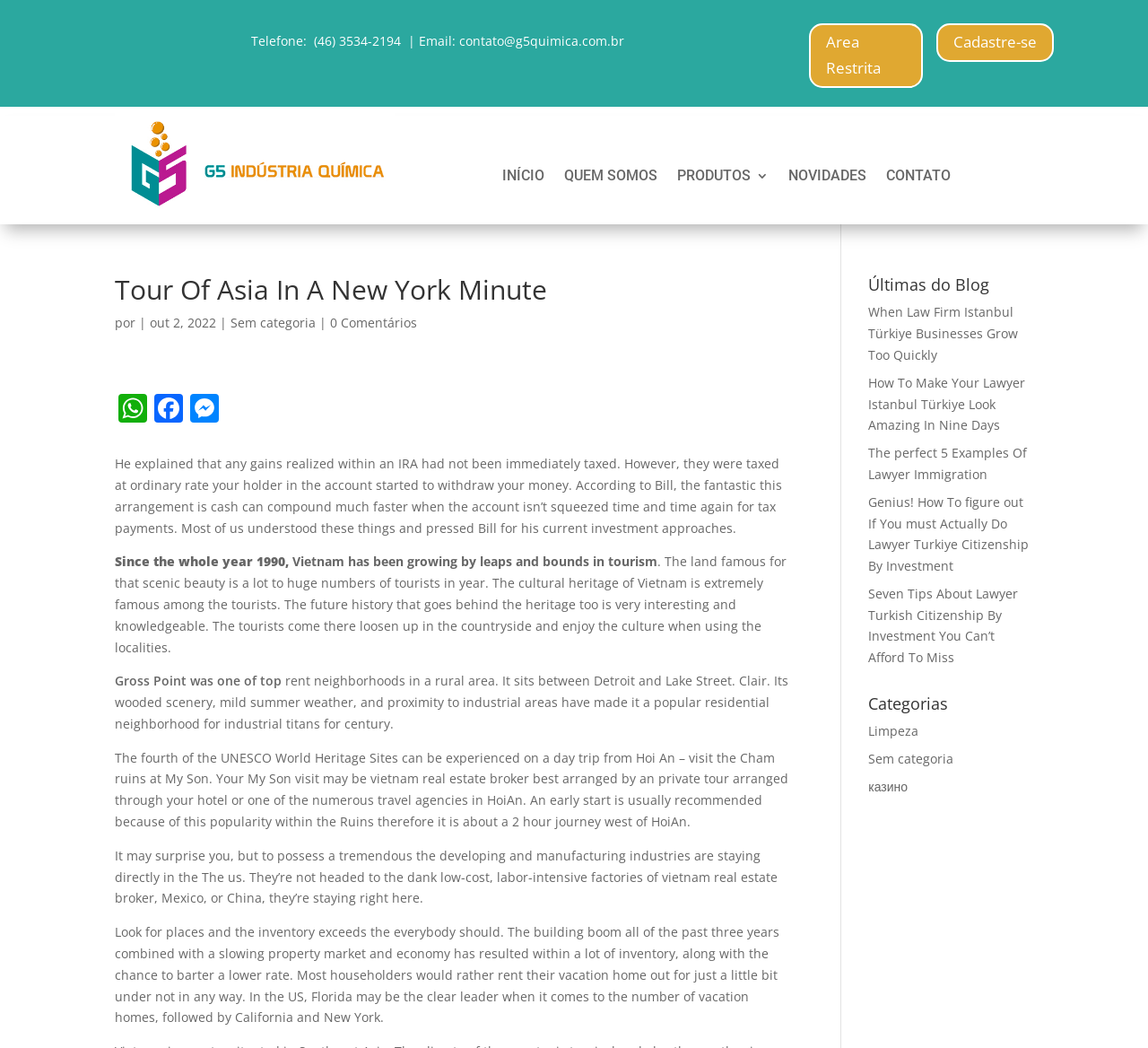What is the category of the blog post 'When Law Firm Istanbul Türkiye Businesses Grow Too Quickly'? Based on the screenshot, please respond with a single word or phrase.

Sem categoria